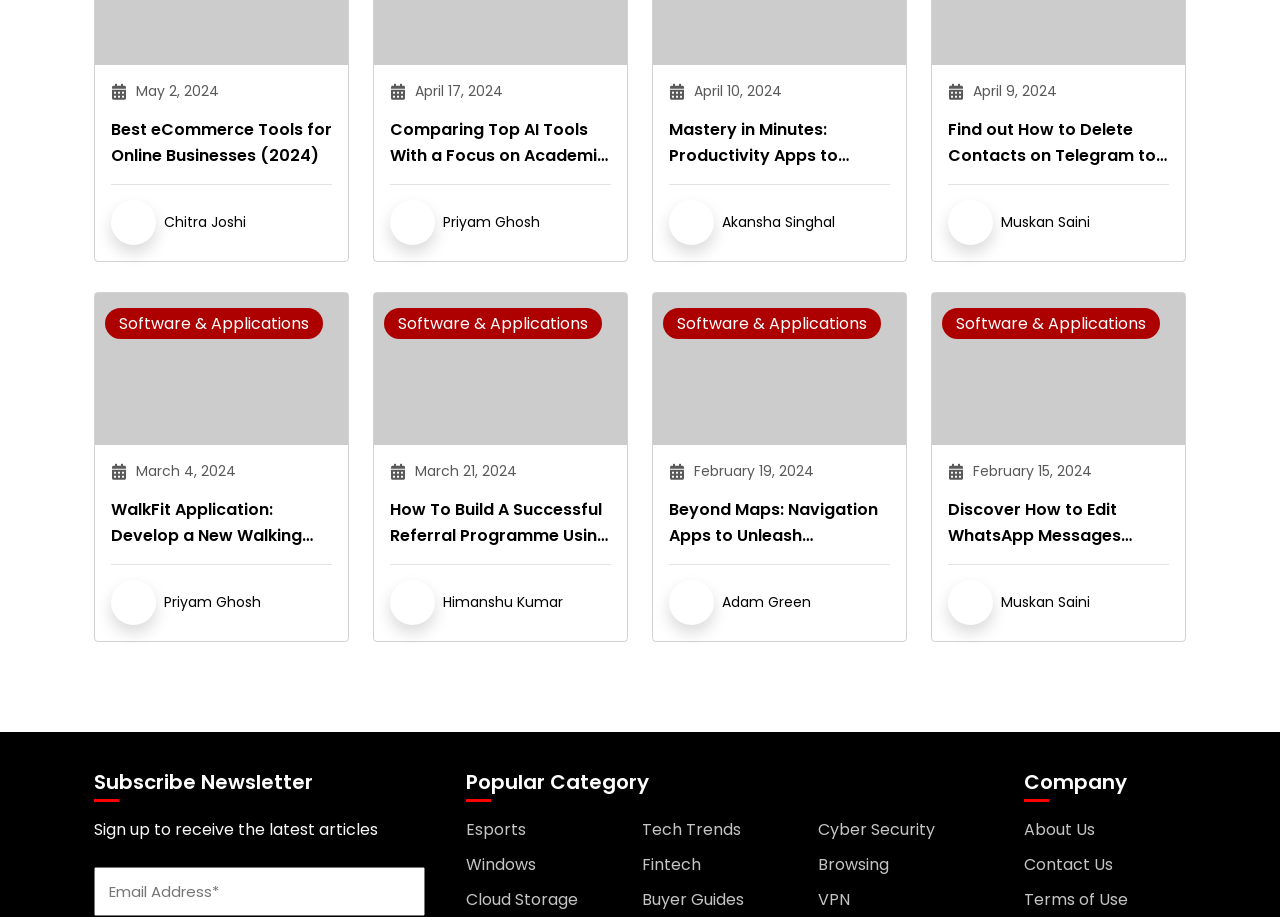Please provide a short answer using a single word or phrase for the question:
What are the popular categories listed at the bottom of the page?

Esports, Tech Trends, Cyber Security, etc.